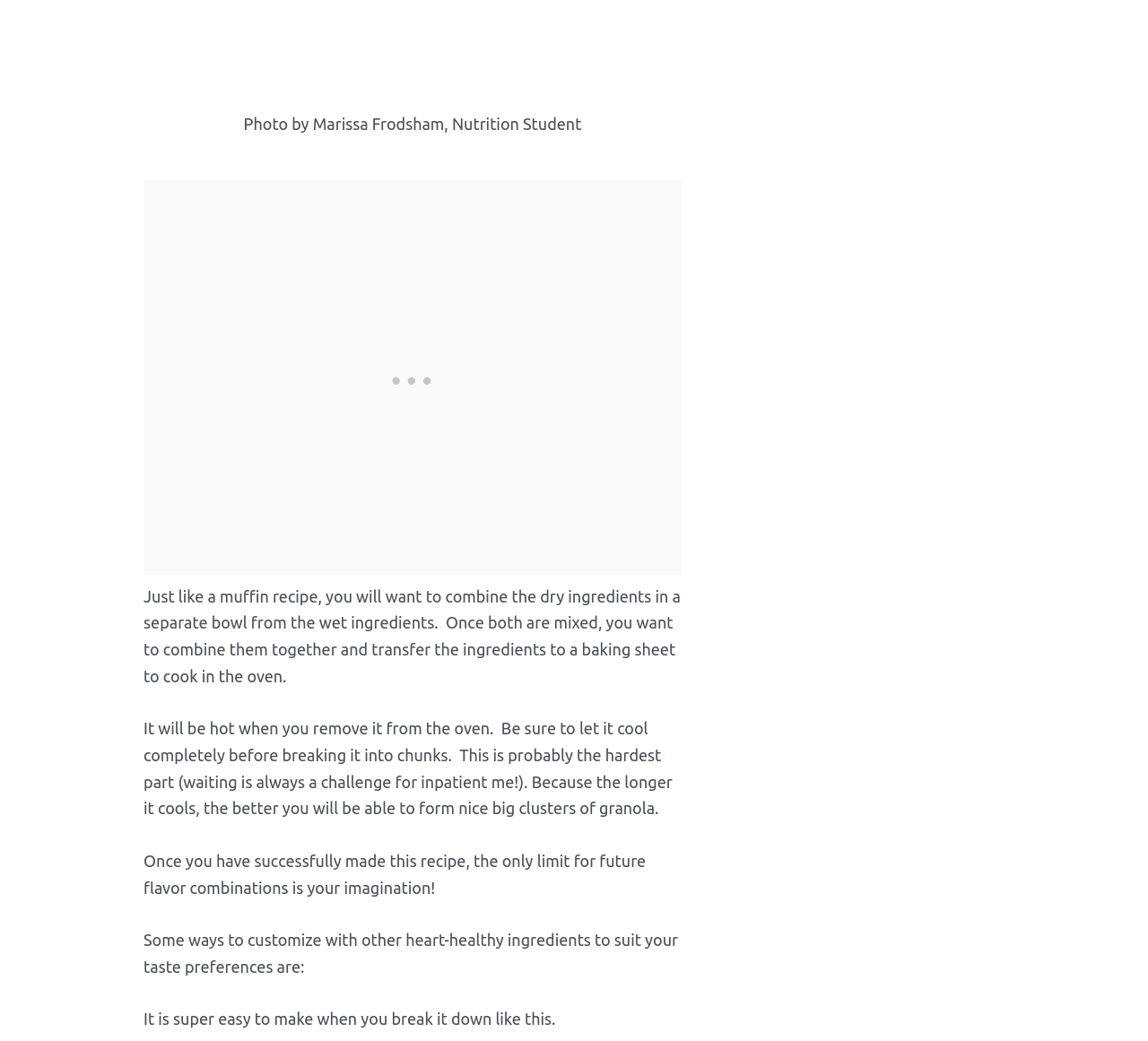What is the purpose of combining dry and wet ingredients separately?
Please use the image to deliver a detailed and complete answer.

The text states, 'Just like a muffin recipe, you will want to combine the dry ingredients in a separate bowl from the wet ingredients. Once both are mixed, you want to combine them together...' This suggests that combining dry and wet ingredients separately is necessary to mix them properly.